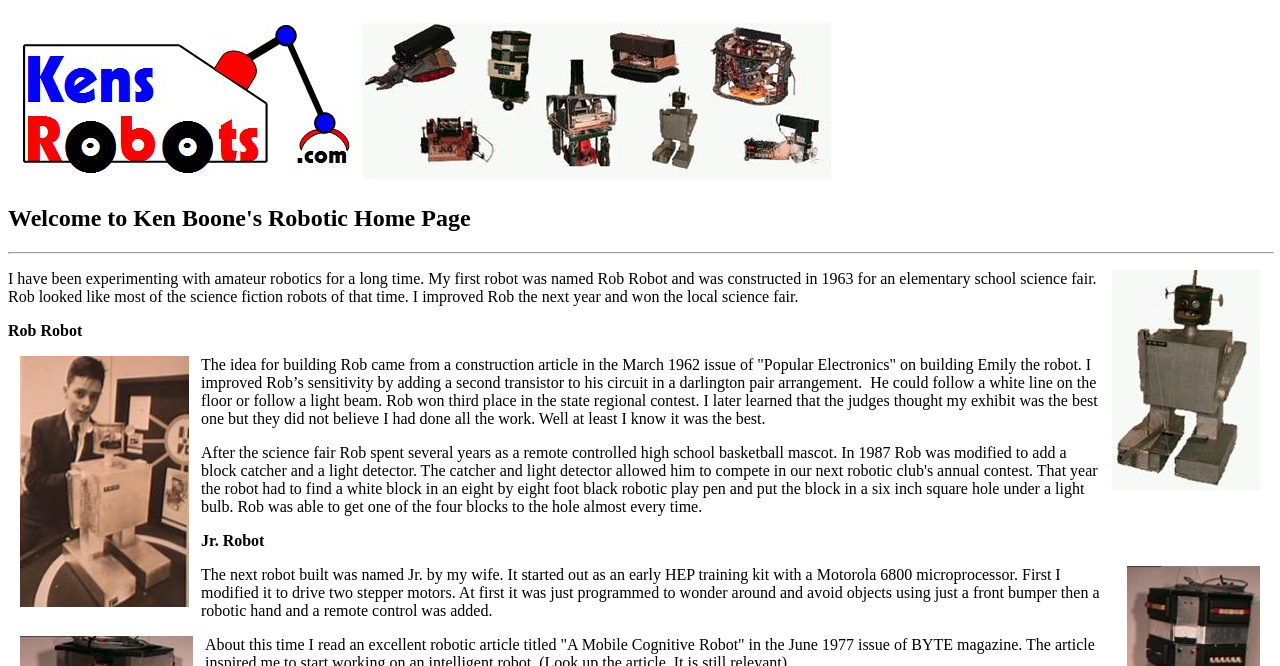Answer the question in a single word or phrase:
What was the award won by Rob in the state regional contest?

Third place